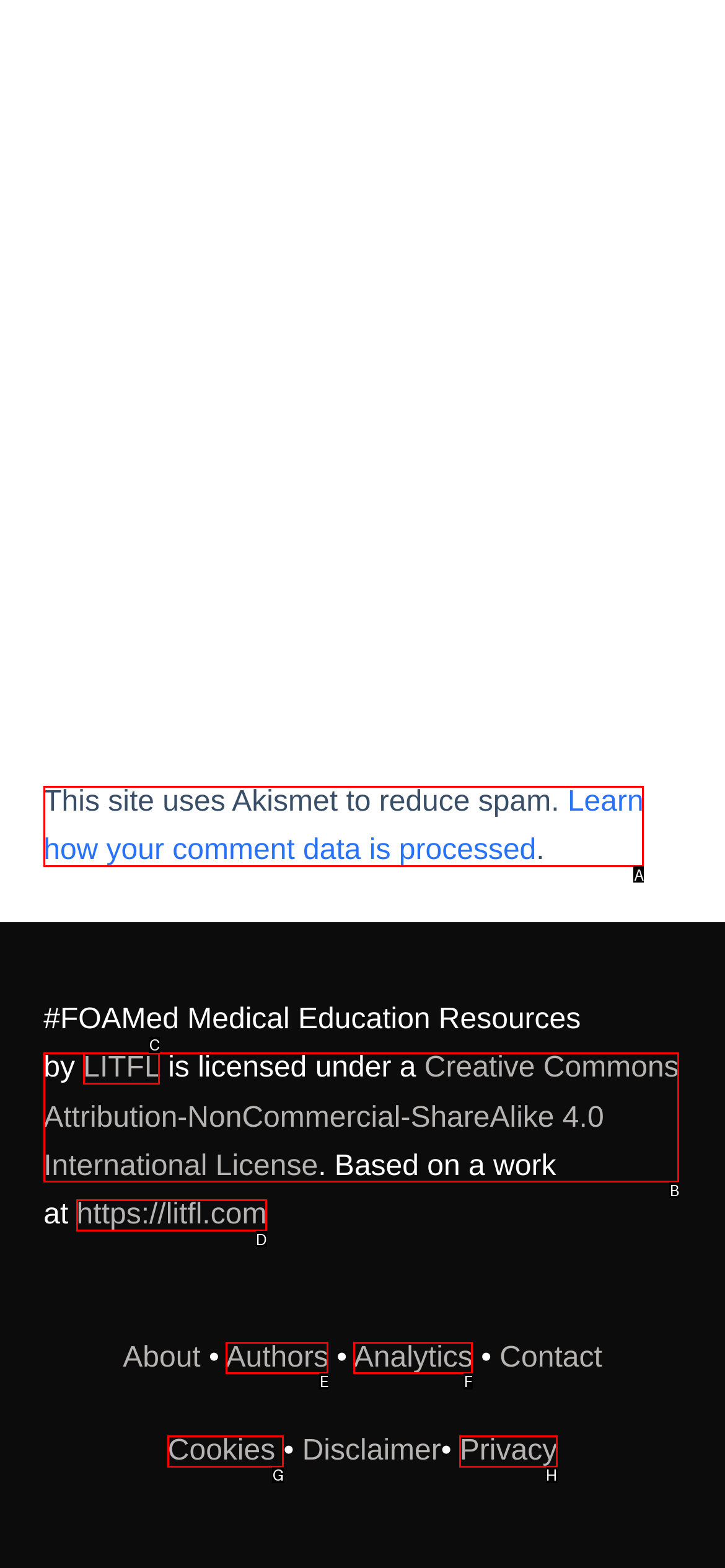Choose the letter that best represents the description: Authors. Answer with the letter of the selected choice directly.

E